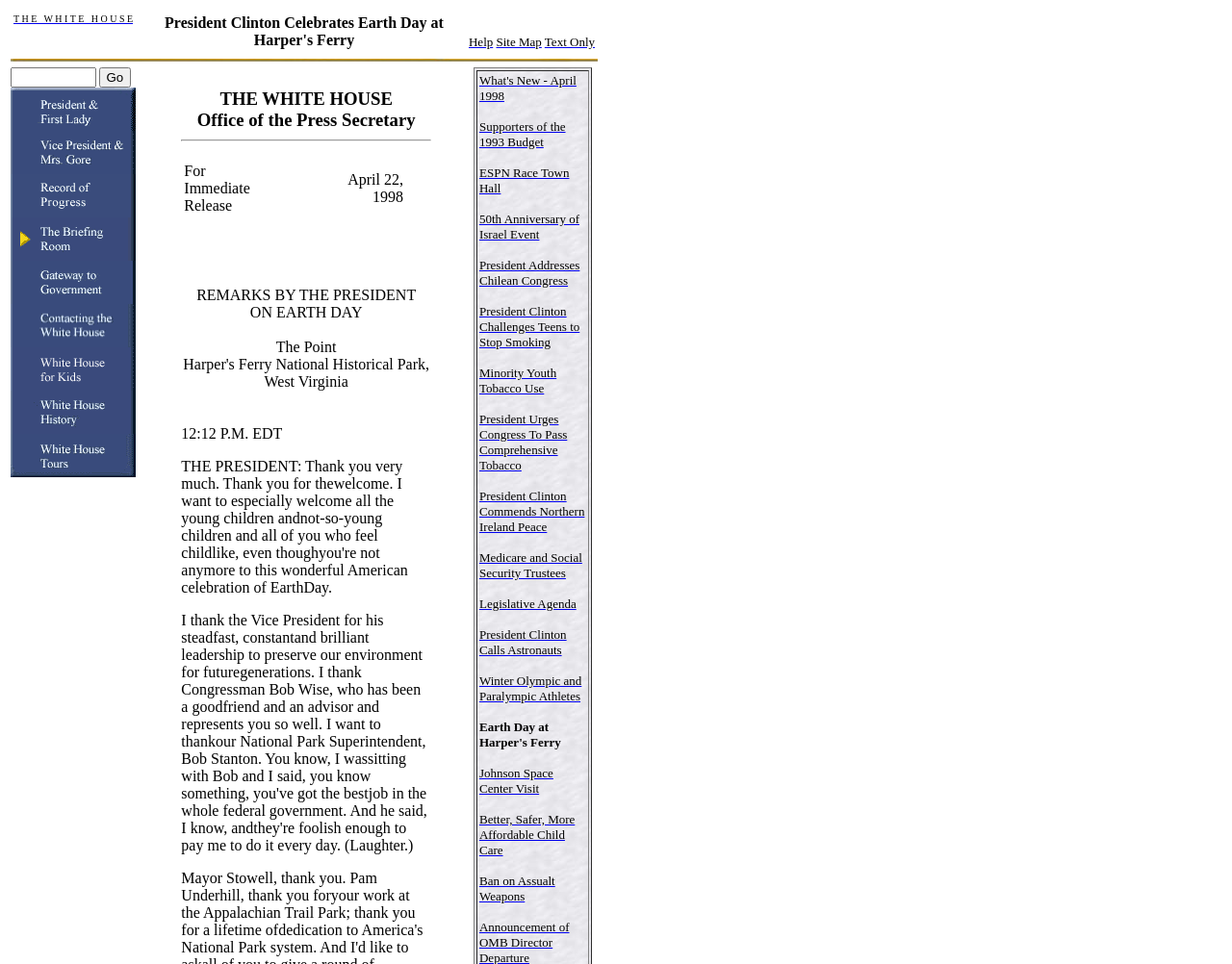What is the name of the office mentioned on the webpage? Based on the image, give a response in one word or a short phrase.

Office of the Press Secretary